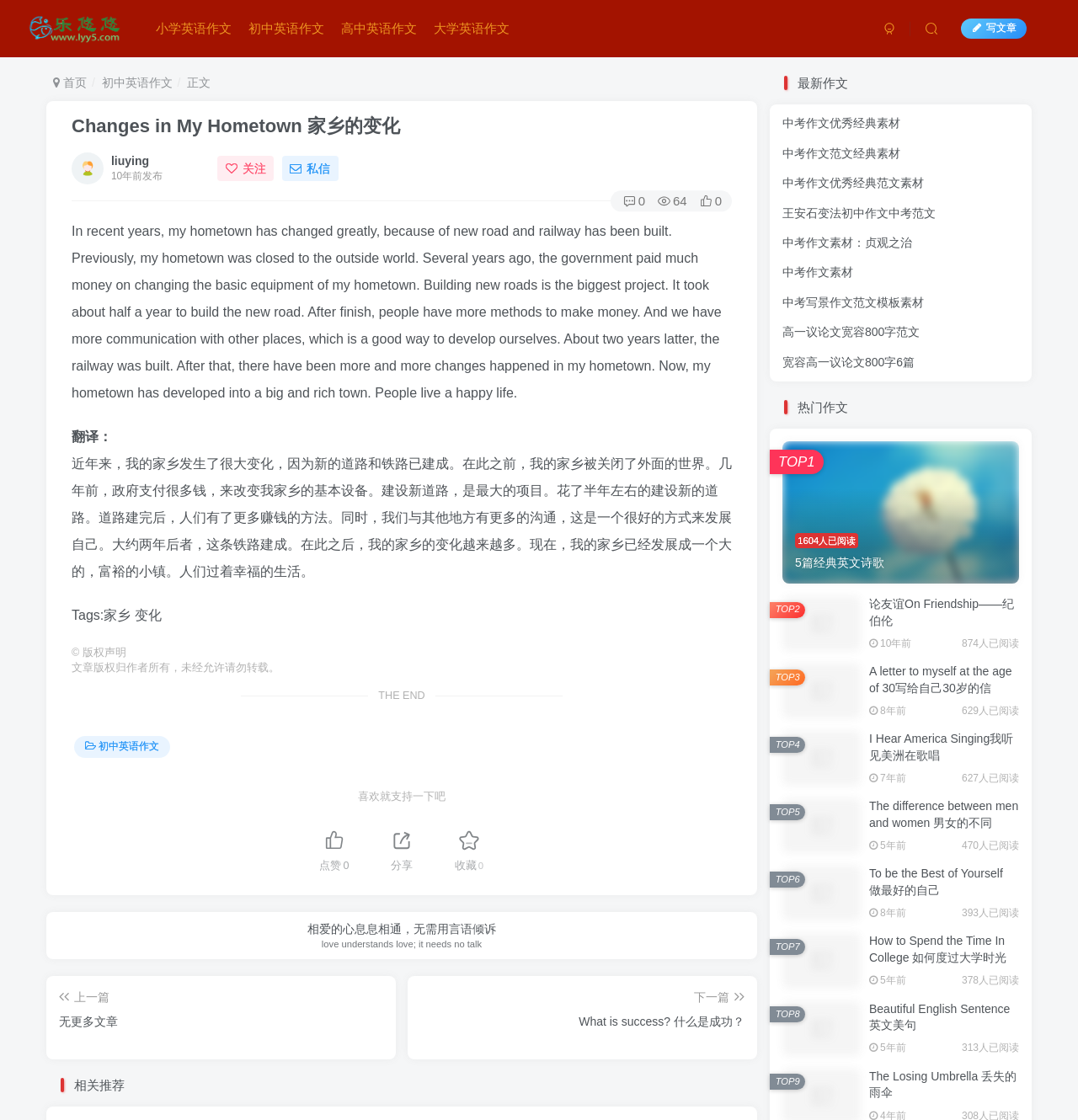What is the author's hometown like now?
Analyze the image and deliver a detailed answer to the question.

According to the article, after the construction of new road and railway, the author's hometown has developed into a big and rich town, where people live a happy life.